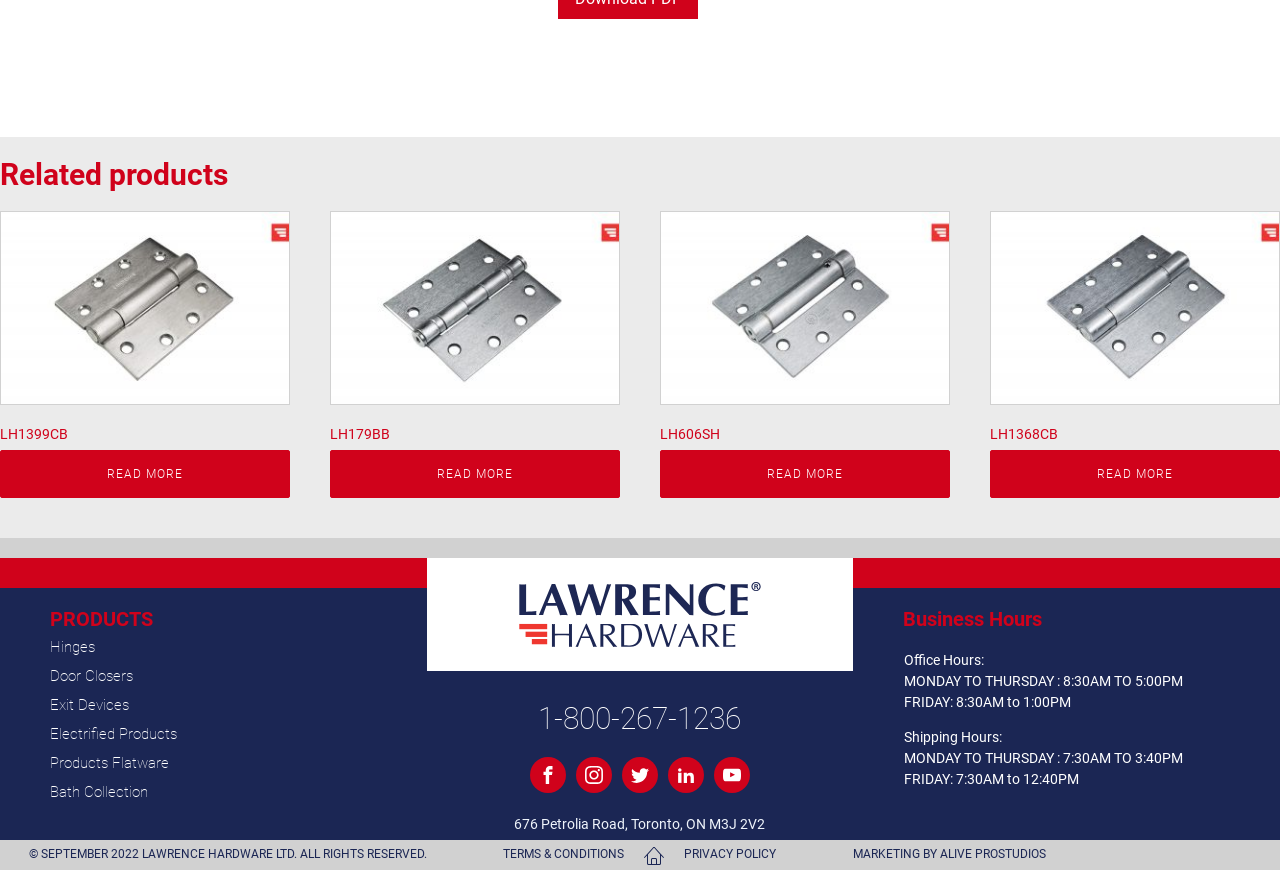Show the bounding box coordinates for the HTML element as described: "MARKETING BY ALIVE PROSTUDIOS".

[0.667, 0.972, 0.817, 0.994]